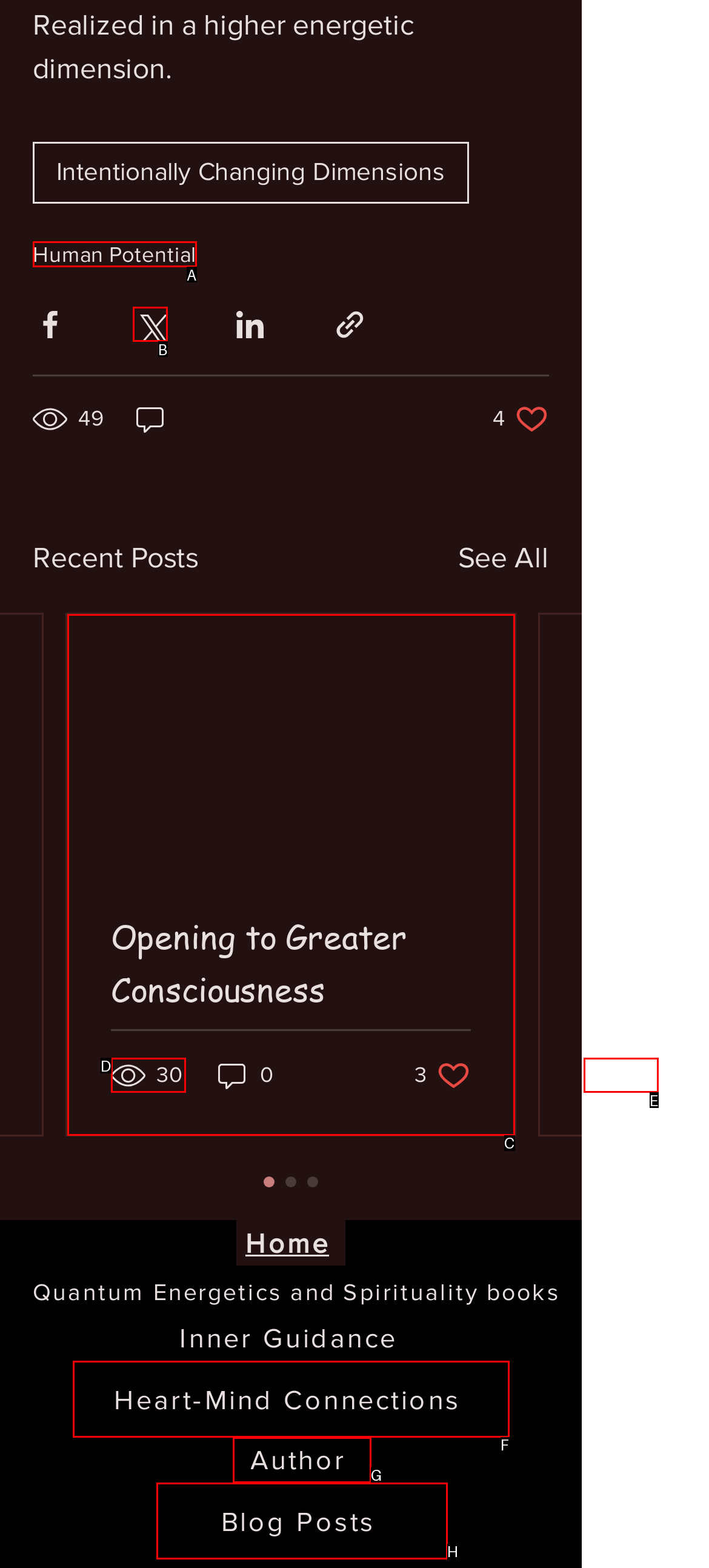Based on the provided element description: aria-label="Share via Twitter", identify the best matching HTML element. Respond with the corresponding letter from the options shown.

B